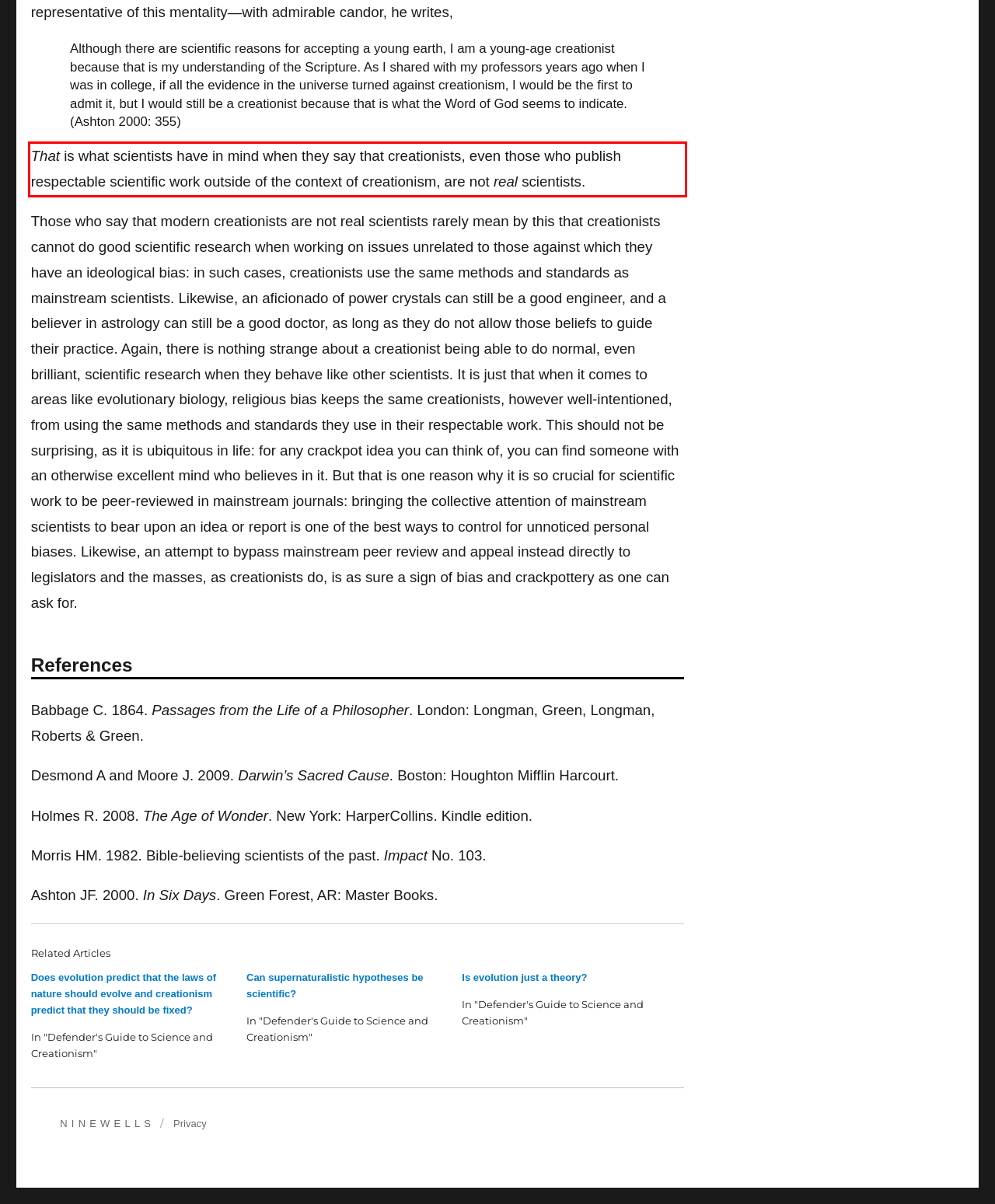Analyze the screenshot of a webpage where a red rectangle is bounding a UI element. Extract and generate the text content within this red bounding box.

That is what scientists have in mind when they say that creationists, even those who publish respectable scientific work outside of the context of creationism, are not real scientists.